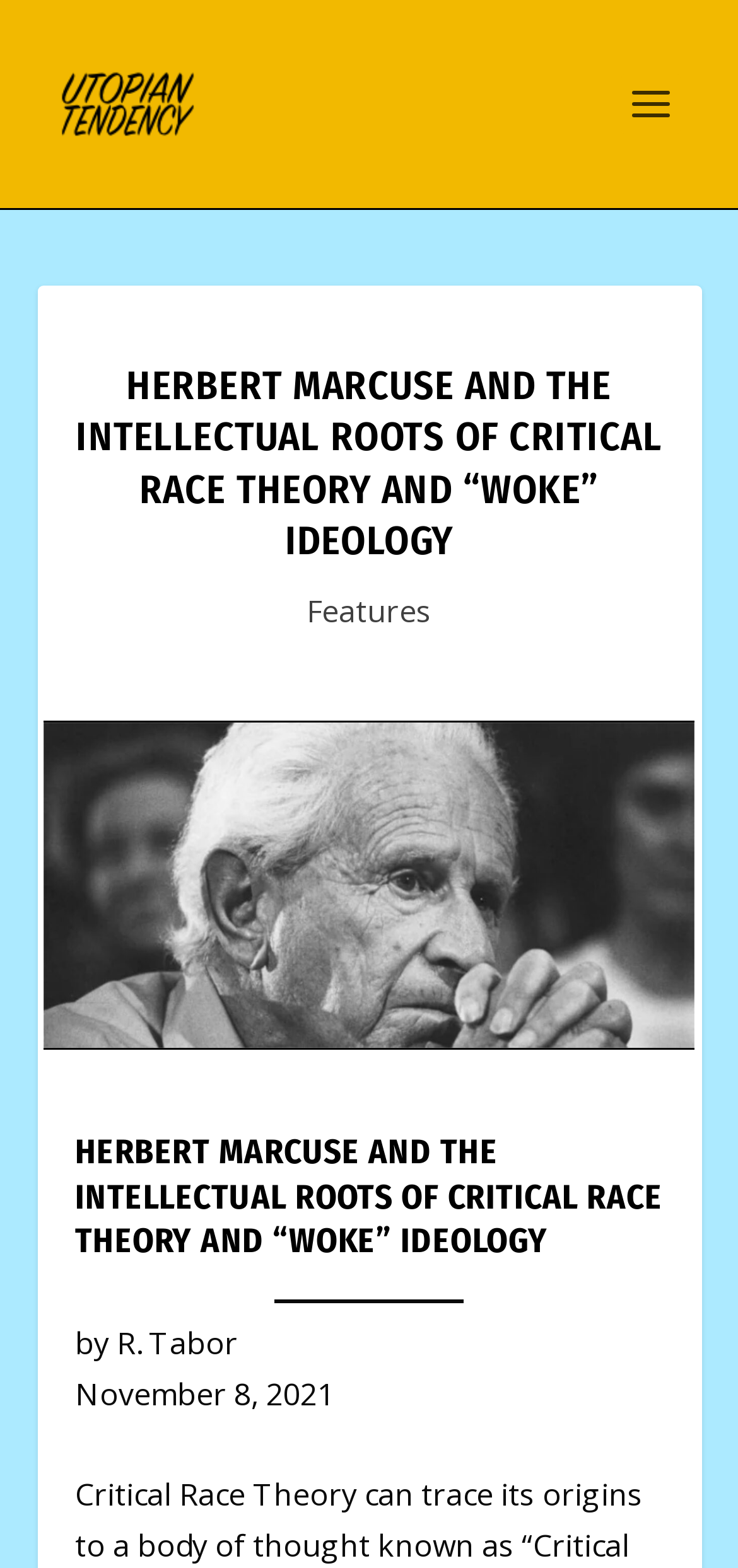Who is the author of the article?
From the image, respond using a single word or phrase.

R. Tabor